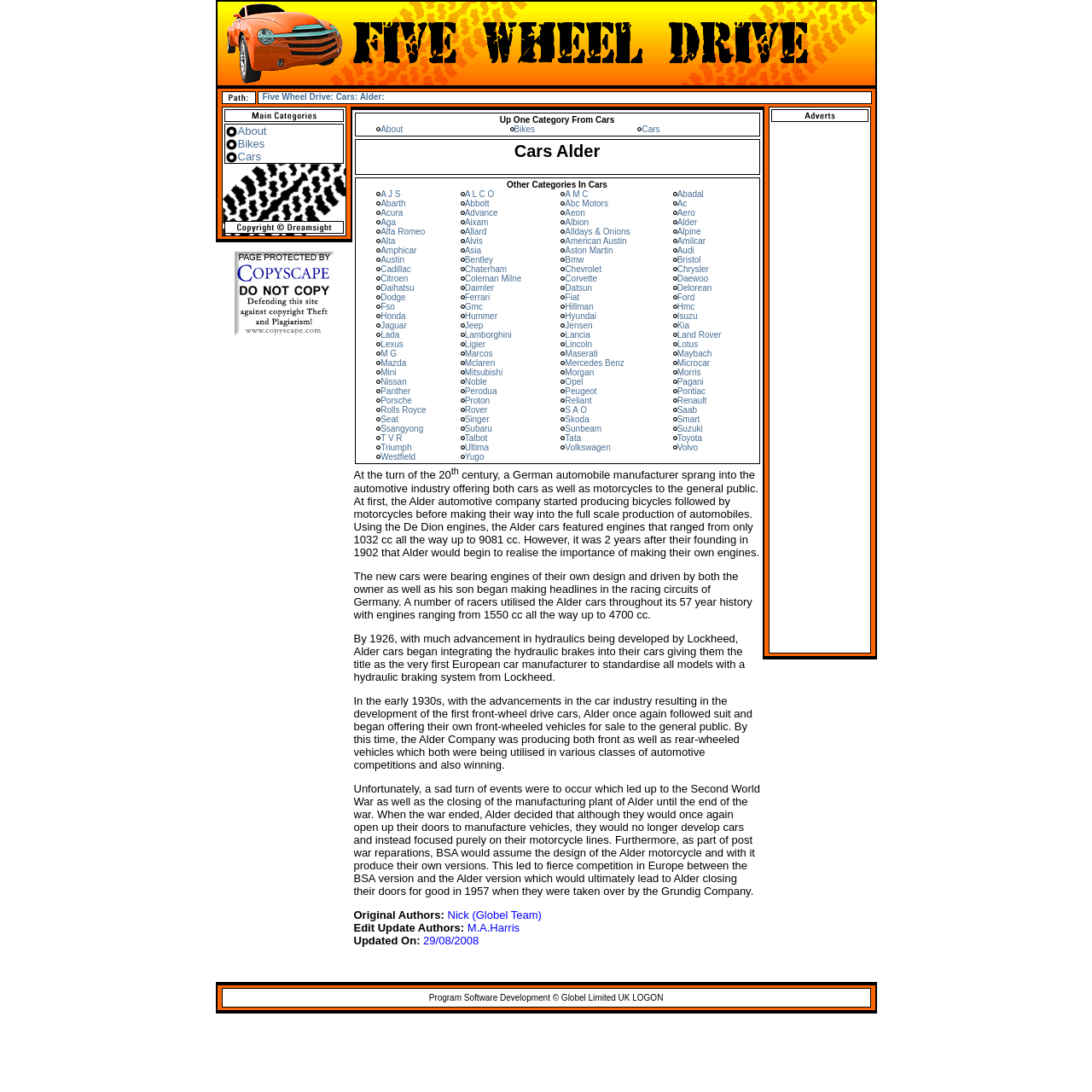Respond to the following query with just one word or a short phrase: 
What is the category above Cars?

Bikes